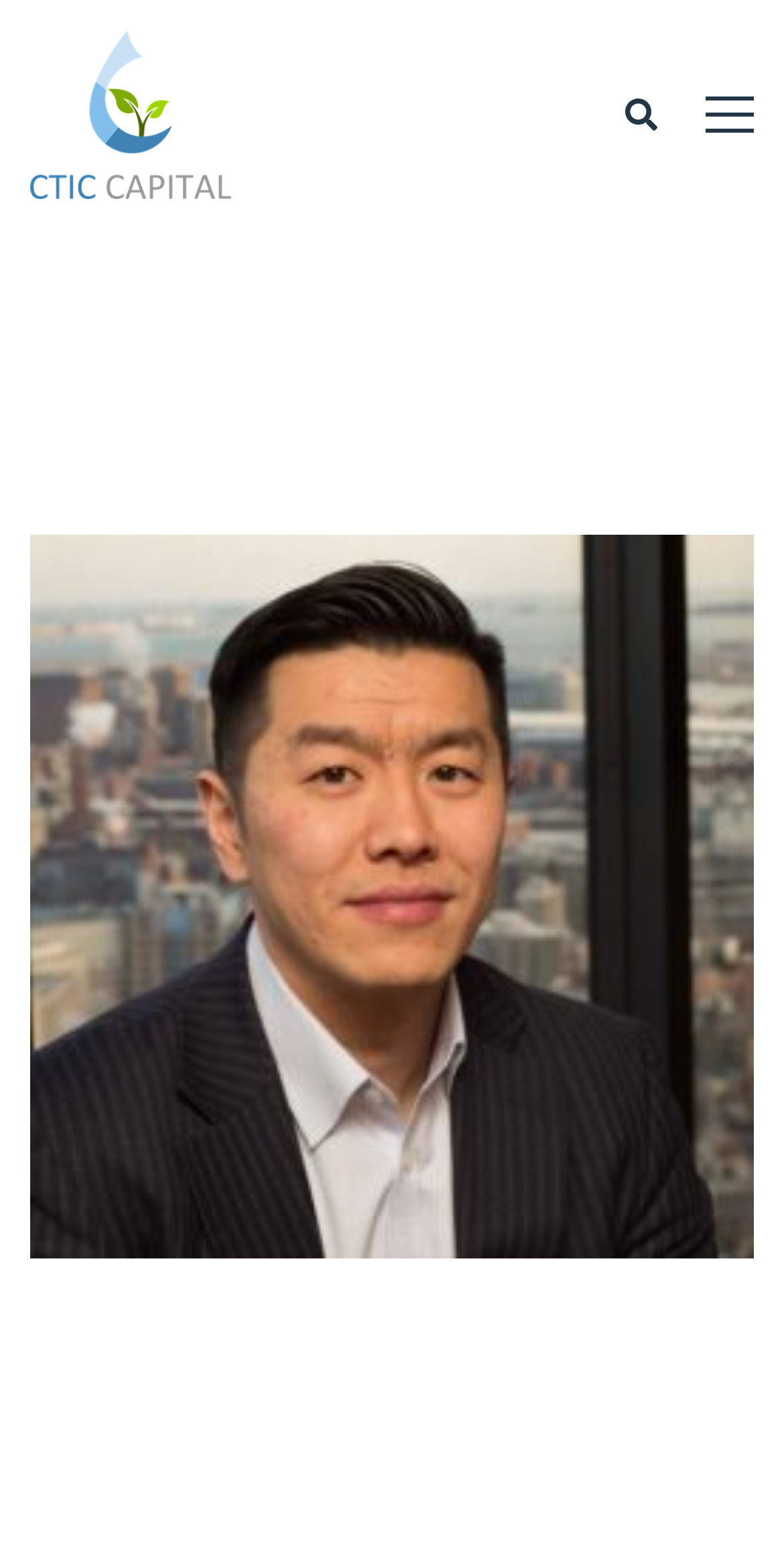Ascertain the bounding box coordinates for the UI element detailed here: "alt="2024 CTIC Pre-JPM Healthcare Summit"". The coordinates should be provided as [left, top, right, bottom] with each value being a float between 0 and 1.

[0.038, 0.0, 0.295, 0.147]